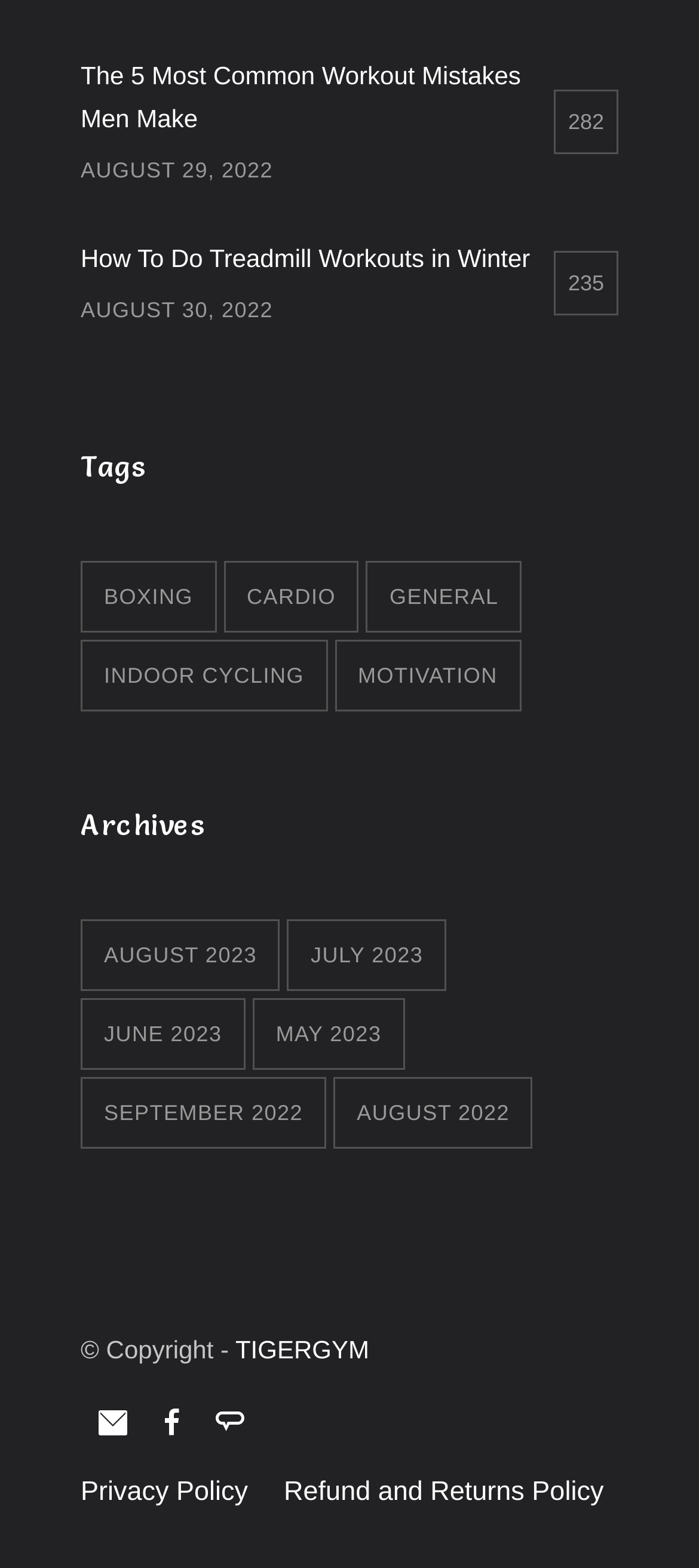What is the copyright information at the bottom of the page?
Please provide a comprehensive answer to the question based on the webpage screenshot.

I looked at the bottom of the webpage and found the copyright information, which is 'Copyright - TIGERGYM'.